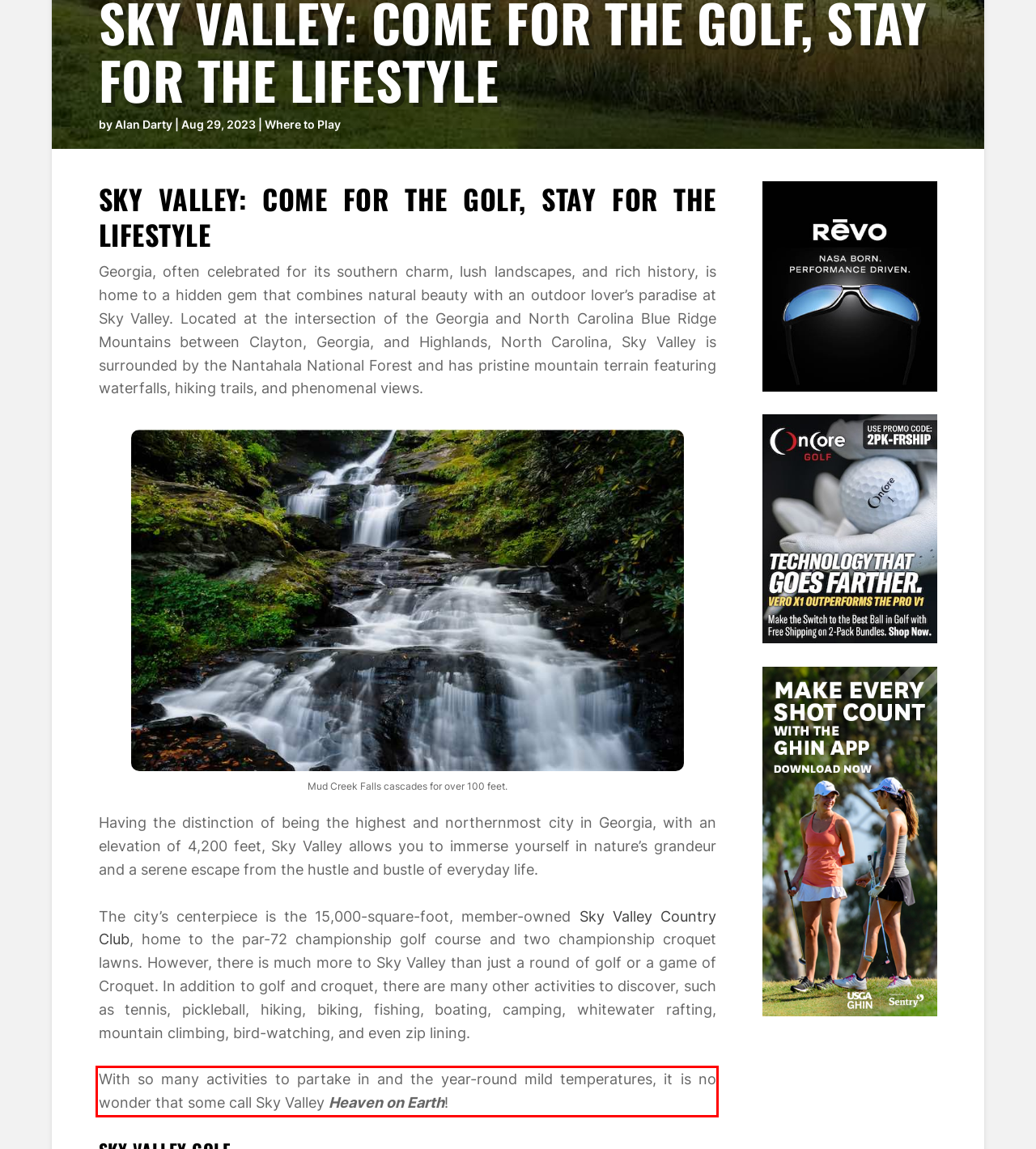Look at the screenshot of the webpage, locate the red rectangle bounding box, and generate the text content that it contains.

With so many activities to partake in and the year-round mild temperatures, it is no wonder that some call Sky Valley Heaven on Earth!